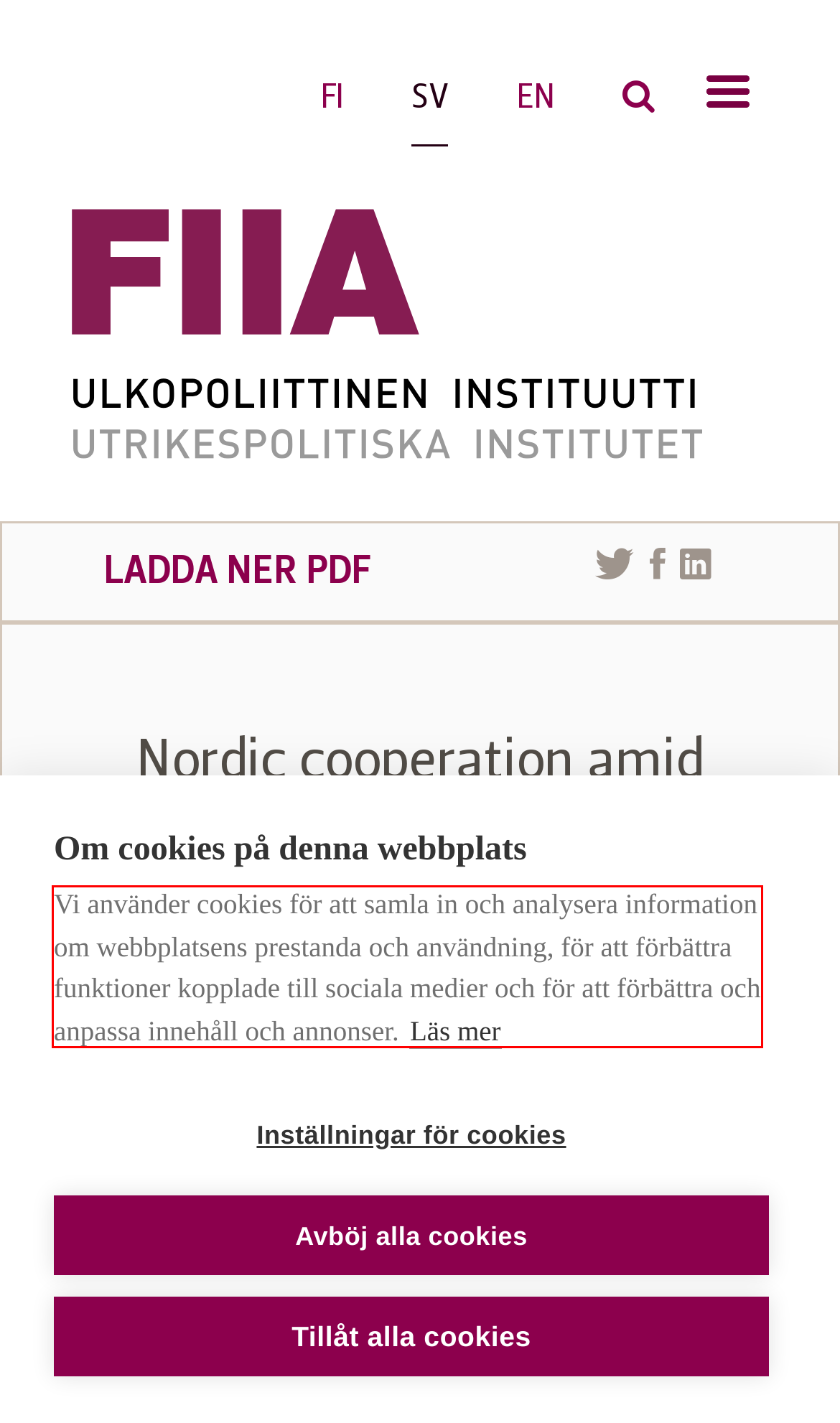Given a webpage screenshot with a red bounding box, perform OCR to read and deliver the text enclosed by the red bounding box.

Vi använder cookies för att samla in och analysera information om webbplatsens prestanda och användning, för att förbättra funktioner kopplade till sociala medier och för att förbättra och anpassa innehåll och annonser.